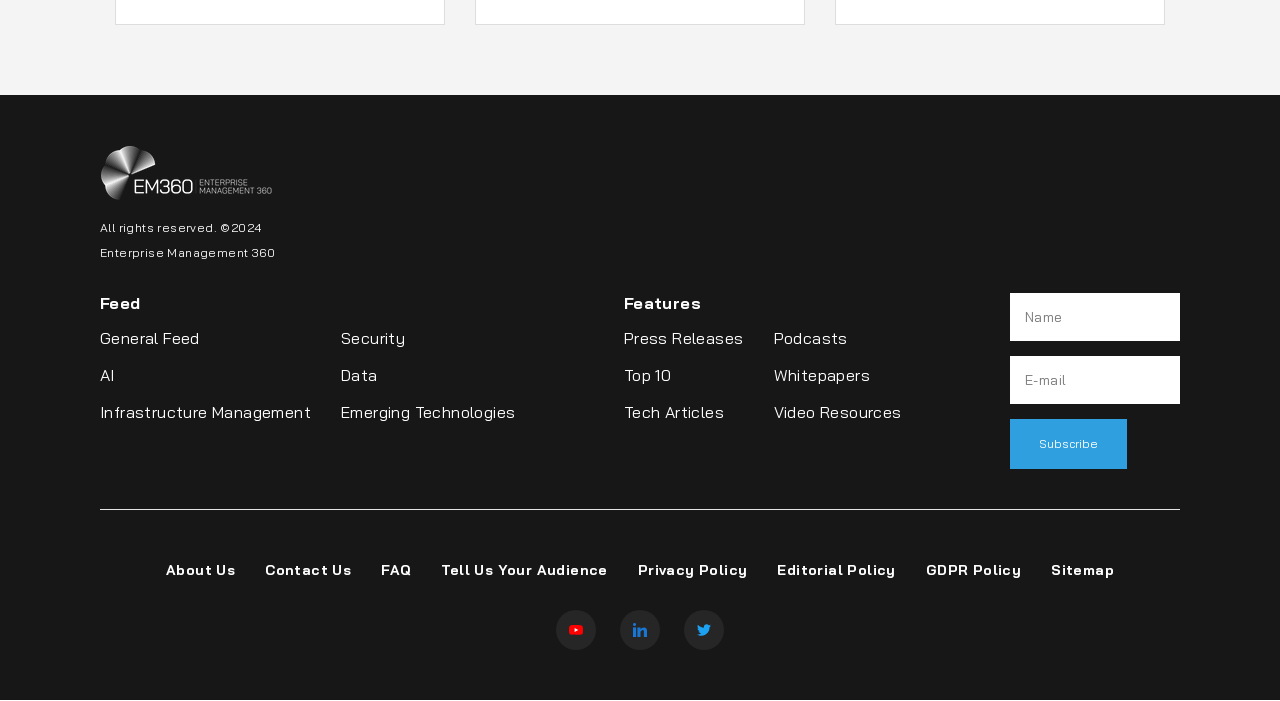Answer this question using a single word or a brief phrase:
What is the purpose of the textbox with the label 'Name'?

To input name